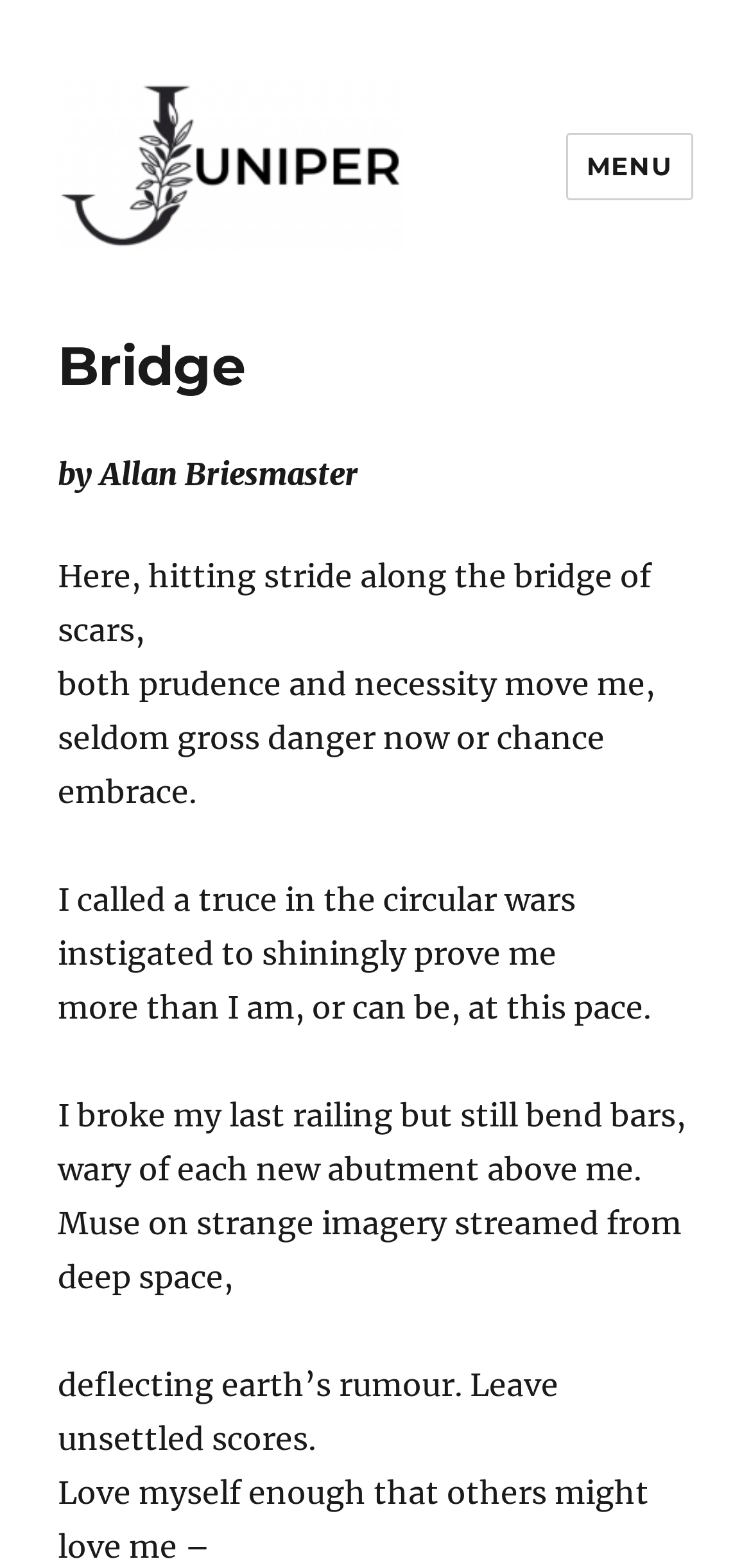Describe every aspect of the webpage in a detailed manner.

The webpage appears to be a poetry journal featuring a poem titled "Bridge" by Allan Briesmaster. At the top left of the page, there is a link to "JUNIPER" accompanied by an image with the same name. Below this, there is a button labeled "MENU" that controls site navigation and social navigation.

The poem "Bridge" is displayed prominently on the page, with the title "Bridge" and the author's name "by Allan Briesmaster" appearing in headings. The poem is divided into several stanzas, with each line of text appearing below the previous one. The poem's content explores themes of self-reflection, growth, and the search for love and acceptance.

The lines of the poem are arranged vertically, with each line positioned below the previous one, starting from the top left of the page. The text is densely packed, with little whitespace between the lines. The poem occupies most of the page's content area, with the "MENU" button and the "JUNIPER" link and image appearing above it.